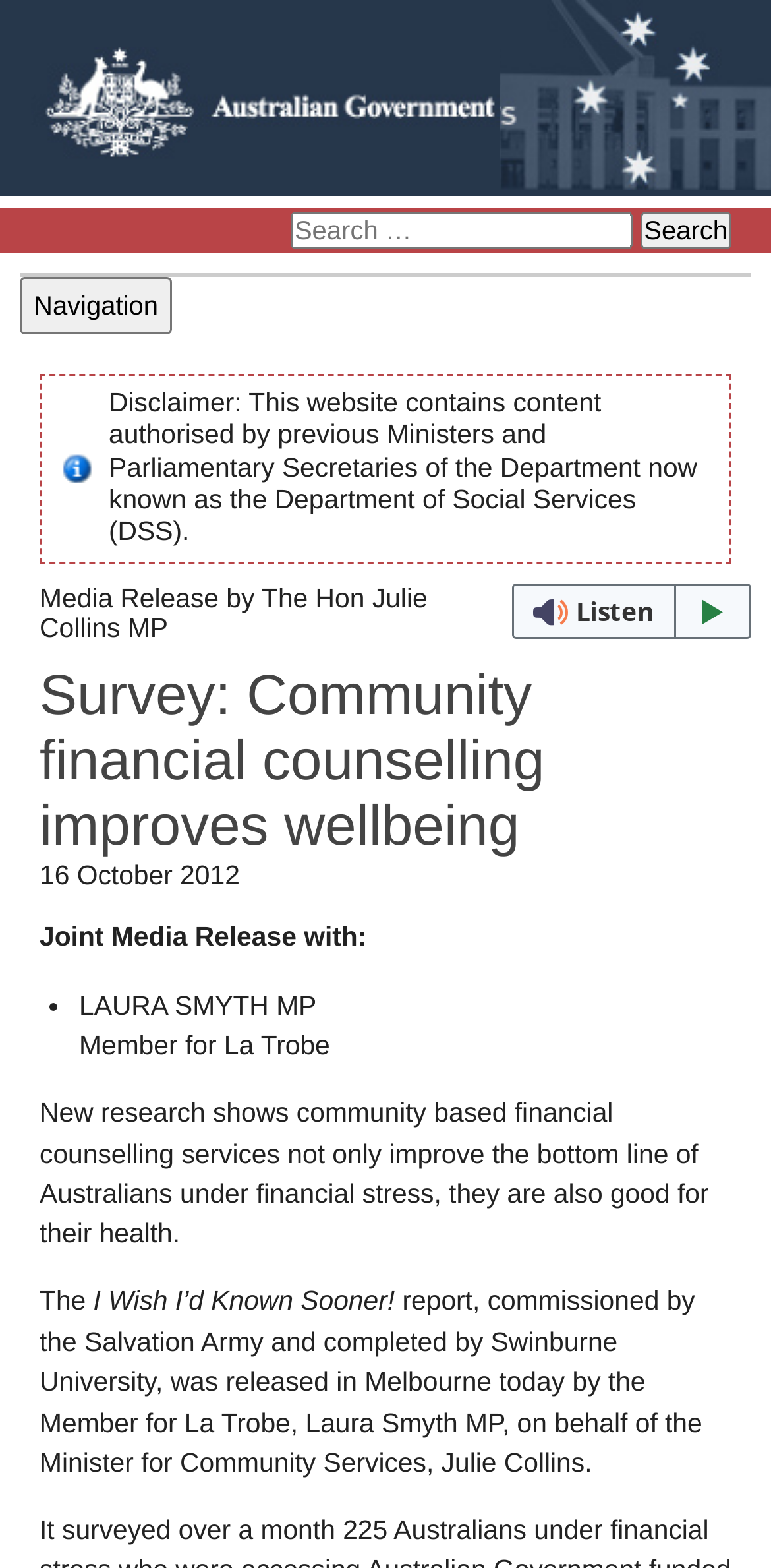Using the elements shown in the image, answer the question comprehensively: What is the date of the media release?

The answer can be found in the time section of the webpage, which displays the date of the media release as 16 October 2012.